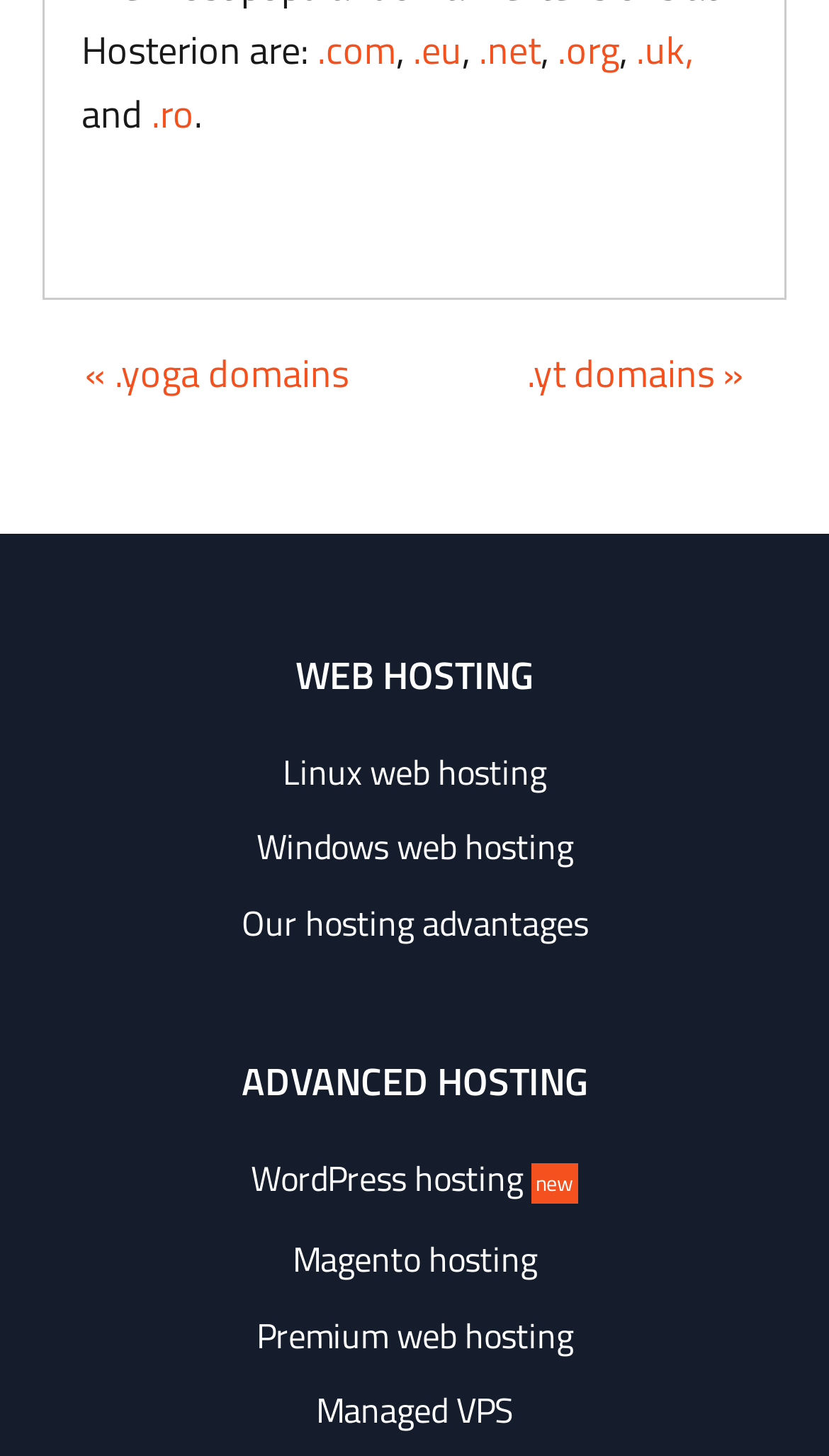What is the last type of hosting service listed?
Please provide a single word or phrase answer based on the image.

Managed VPS